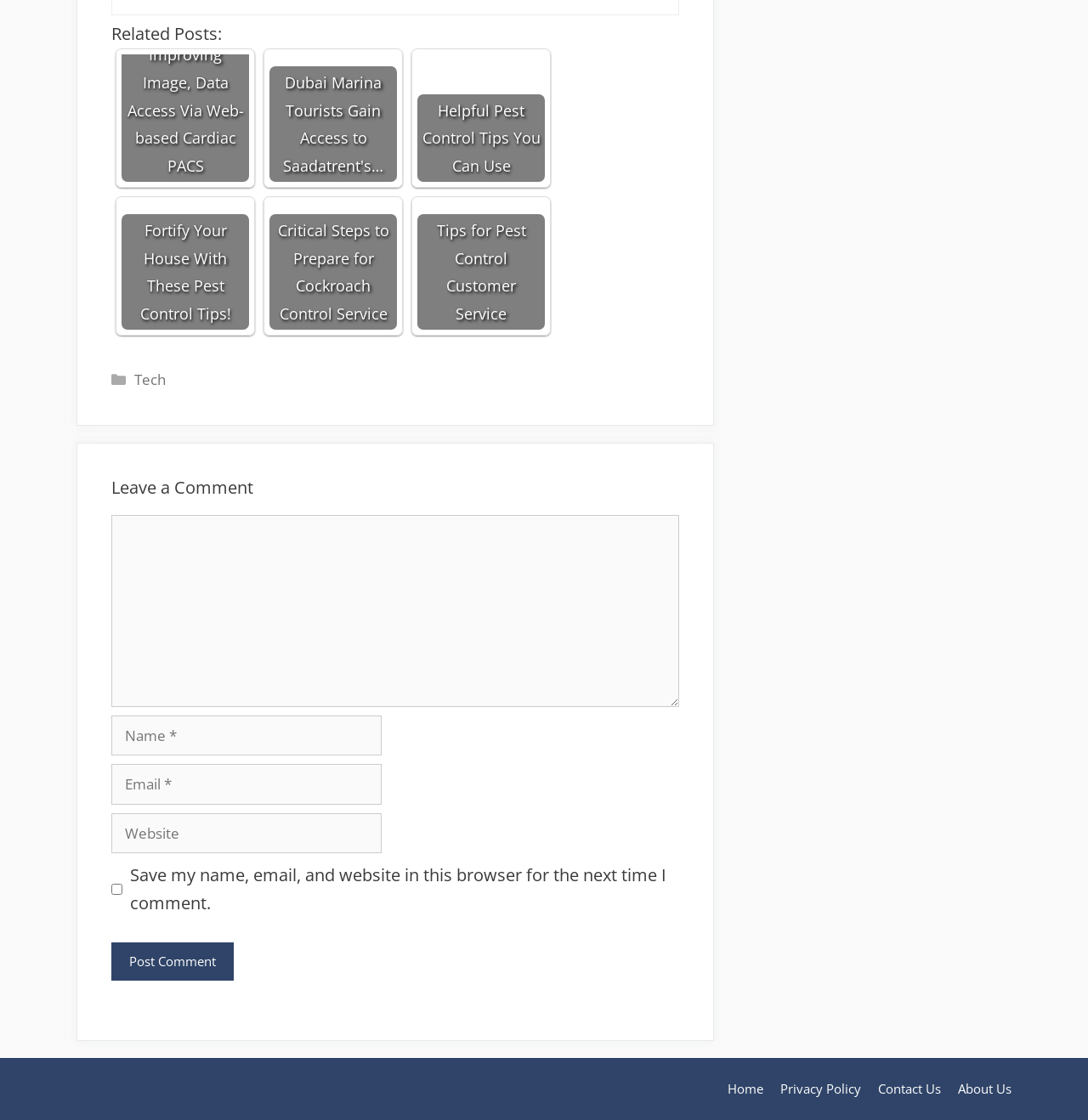What is the purpose of the section with the heading 'Related Posts:'?
Look at the image and respond with a single word or a short phrase.

Show related posts